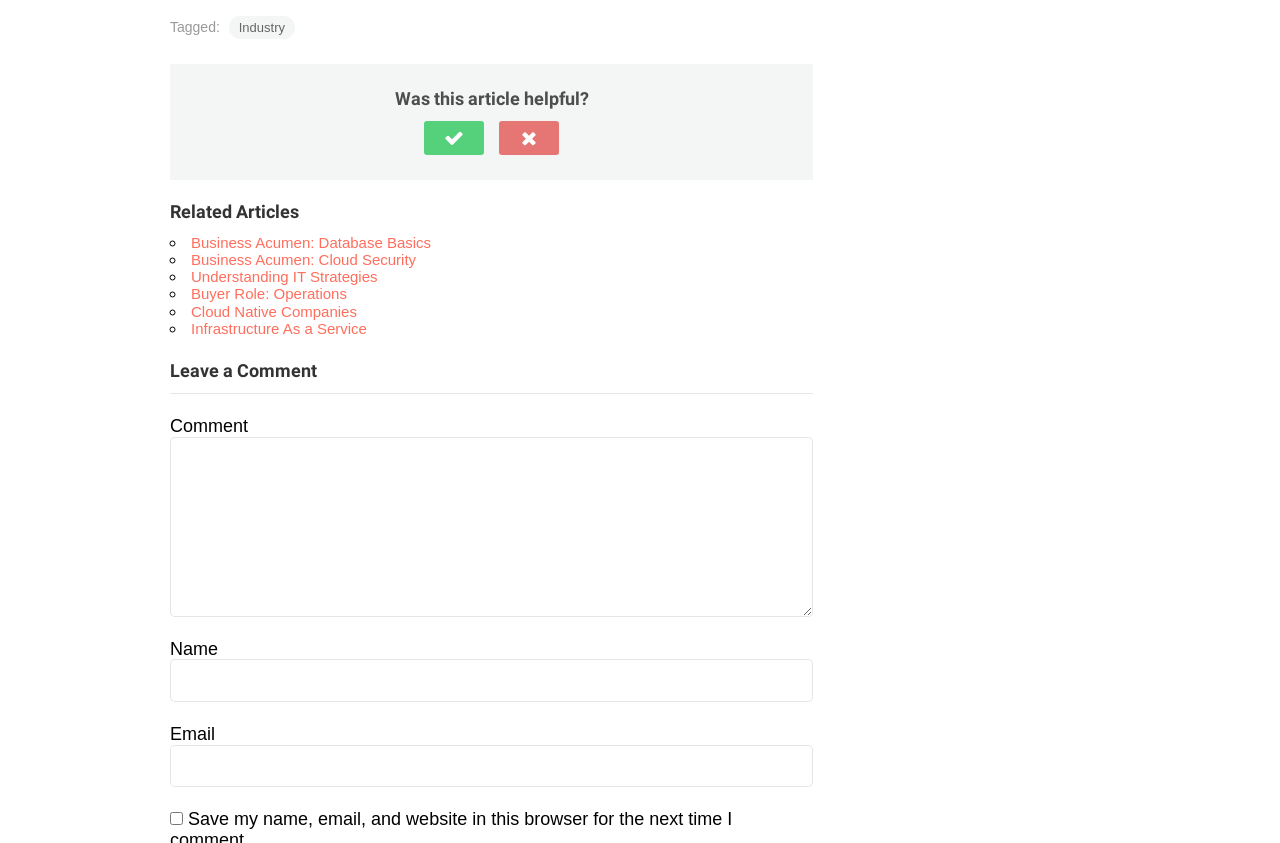Please mark the clickable region by giving the bounding box coordinates needed to complete this instruction: "Click the 'Business Acumen: Database Basics' link".

[0.149, 0.277, 0.337, 0.297]